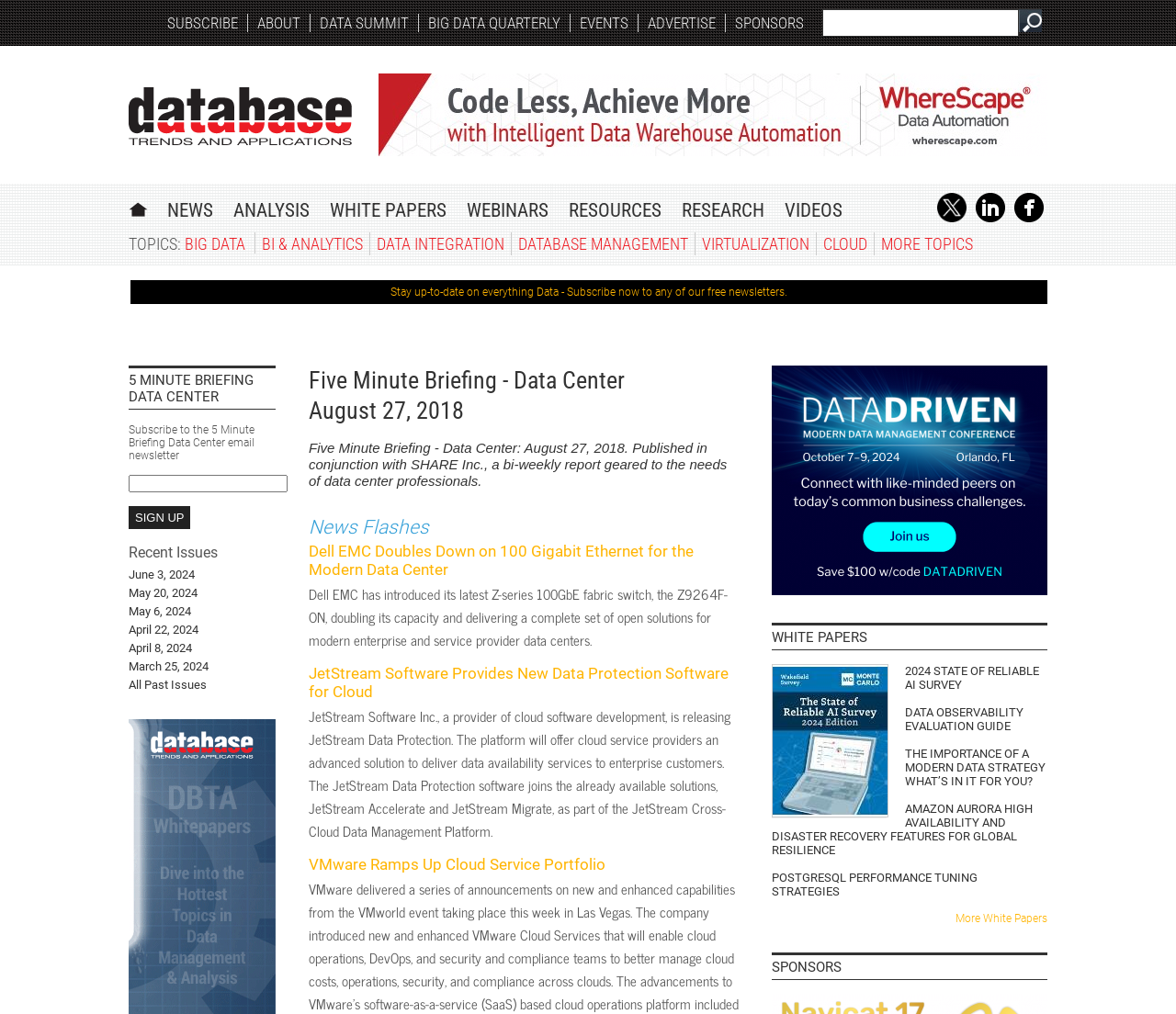Refer to the screenshot and answer the following question in detail:
What is the purpose of the 'Subscribe' button?

The question is asking for the purpose of the 'Subscribe' button. By looking at the webpage, we can see that the 'Subscribe' button is present next to the text 'Subscribe to the 5 Minute Briefing Data Center email newsletter', which suggests that the purpose of the button is to sign up for the newsletter.